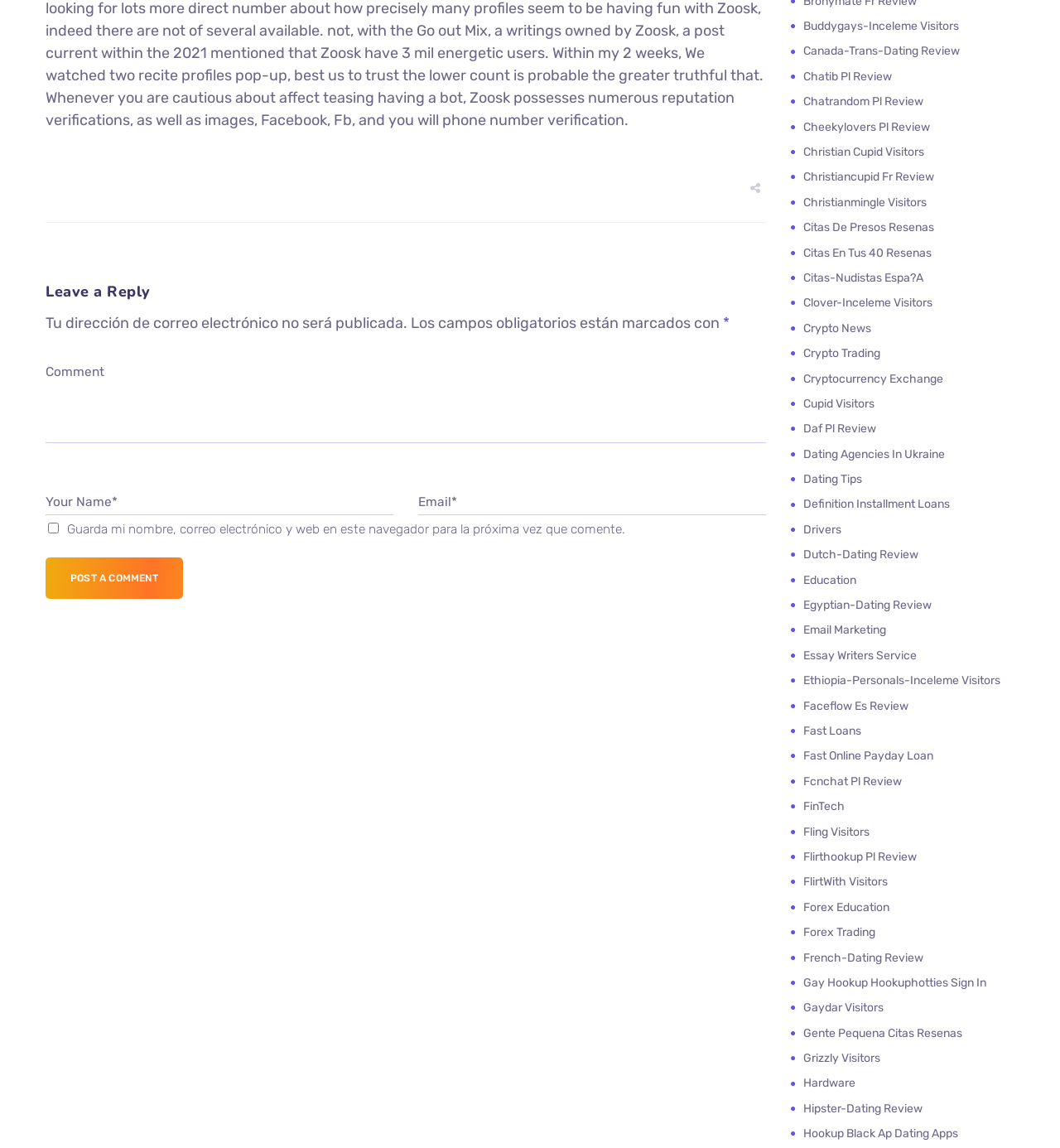Find the bounding box coordinates for the UI element that matches this description: "Education".

[0.758, 0.498, 0.812, 0.514]